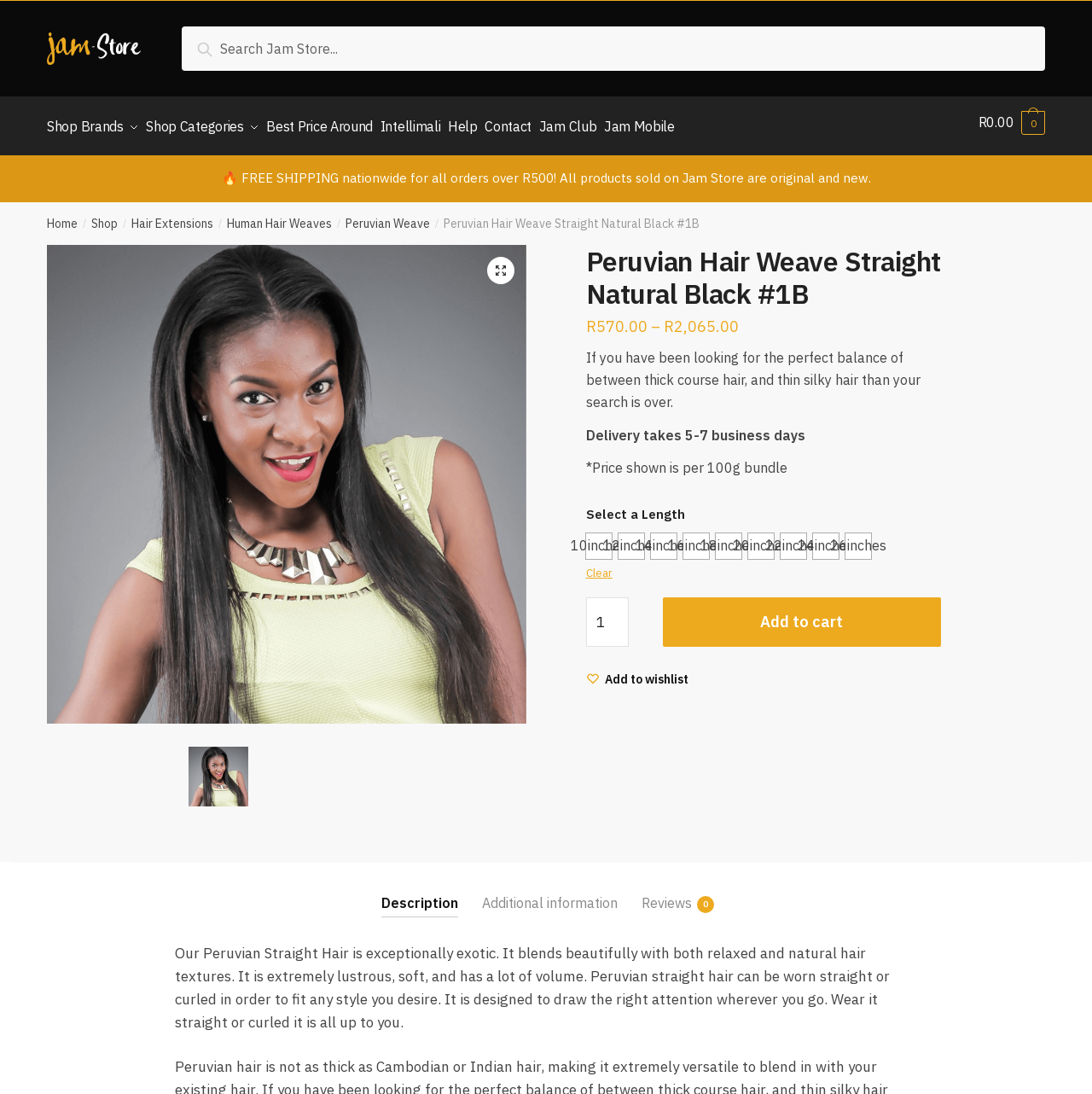Answer the following inquiry with a single word or phrase:
What is the delivery time for Peruvian Hair Weave Straight Natural Black #1B?

5-7 business days